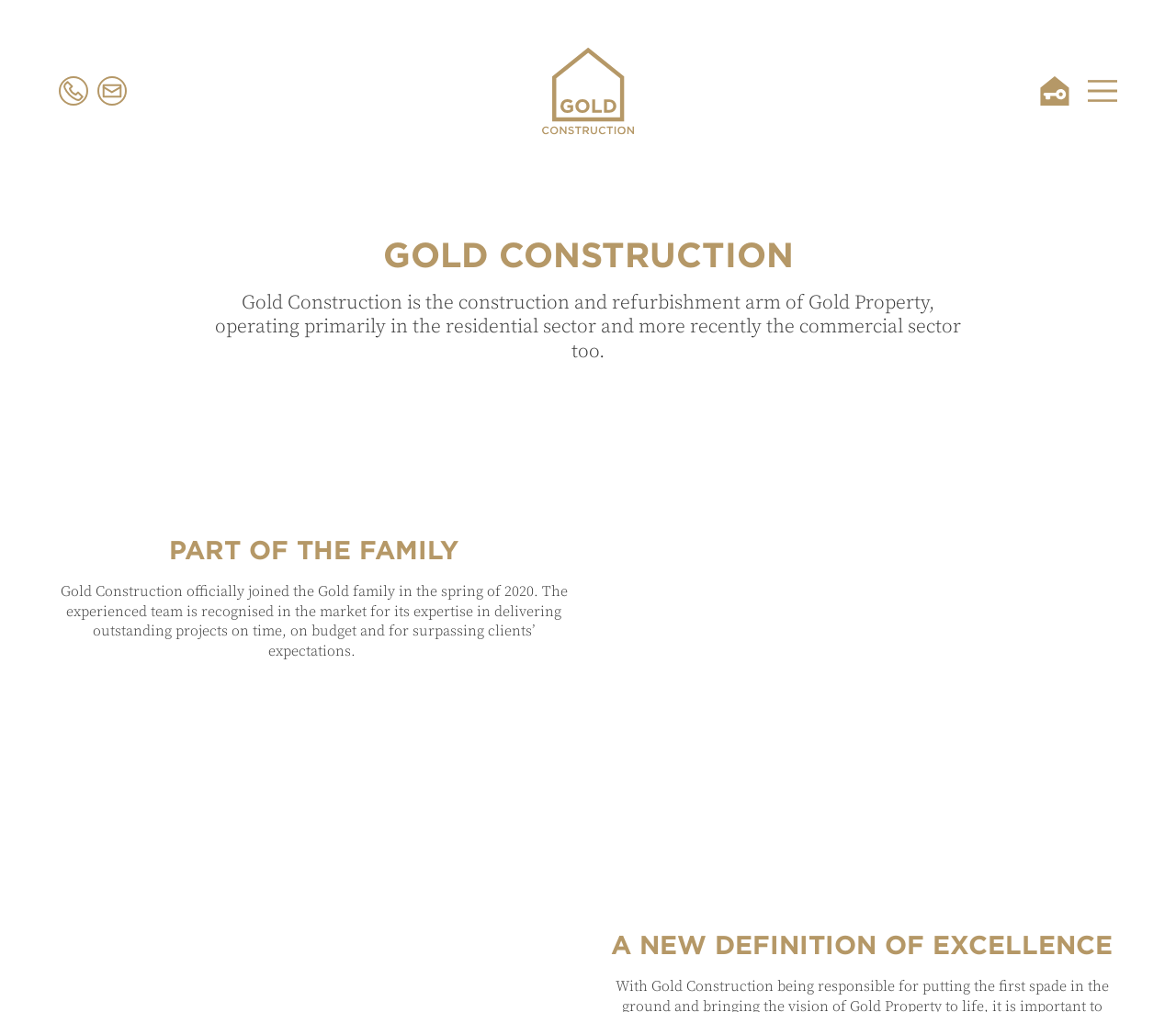Kindly respond to the following question with a single word or a brief phrase: 
What sector does Gold Construction operate in?

Residential and commercial